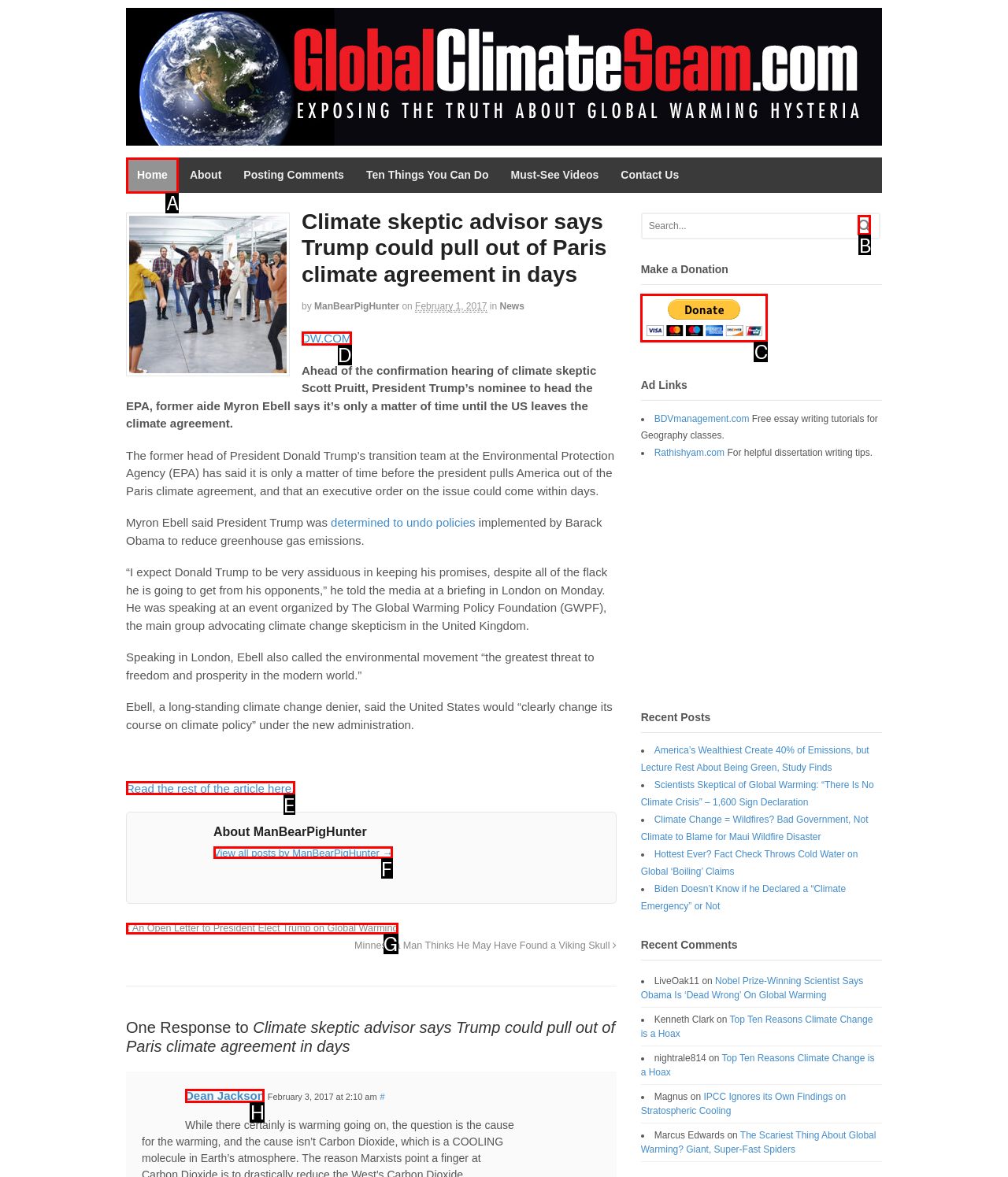Which HTML element should be clicked to complete the task: Click on the 'Home' link? Answer with the letter of the corresponding option.

A